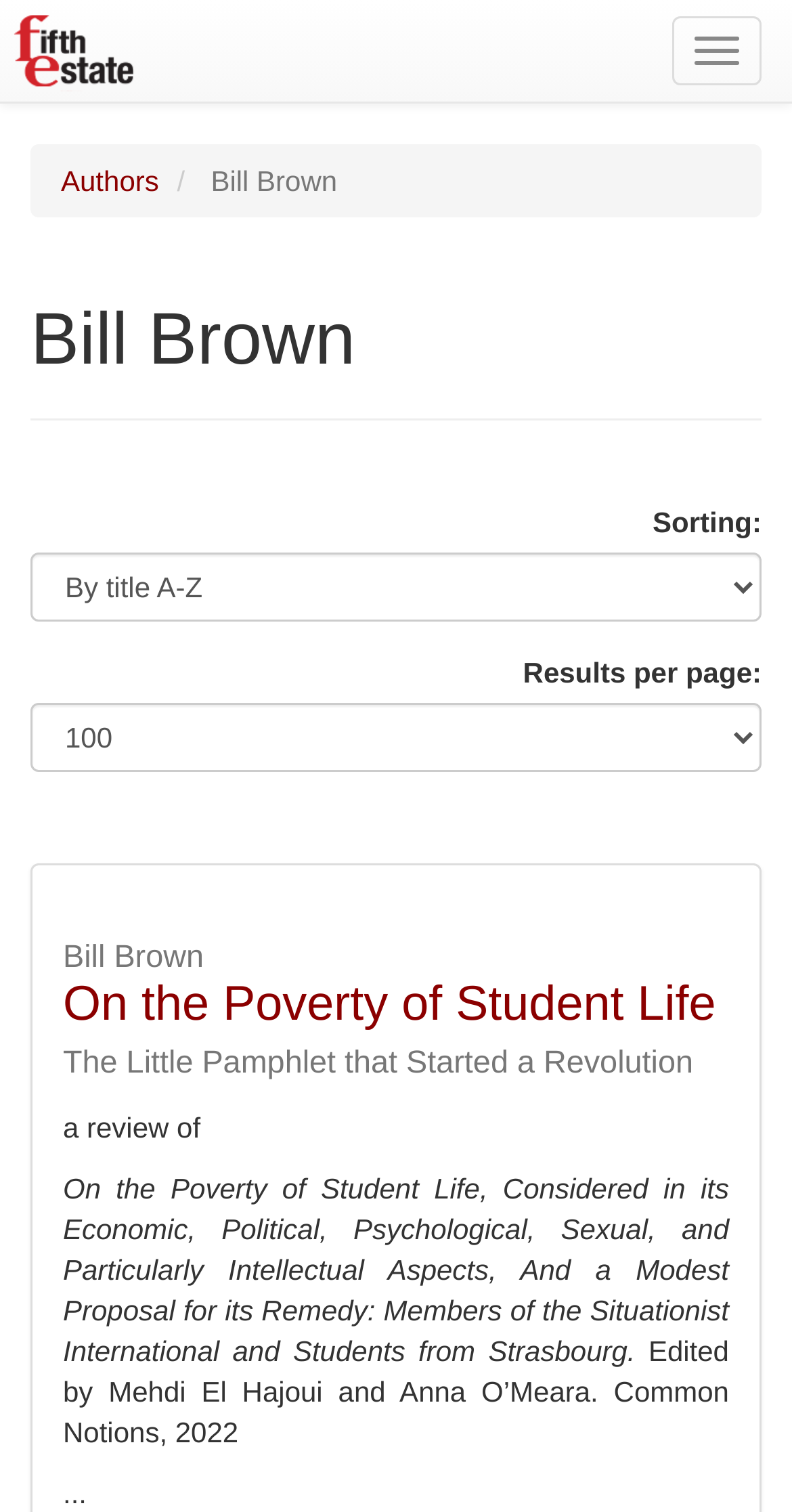Please answer the following question using a single word or phrase: How many comboboxes are on the page?

2